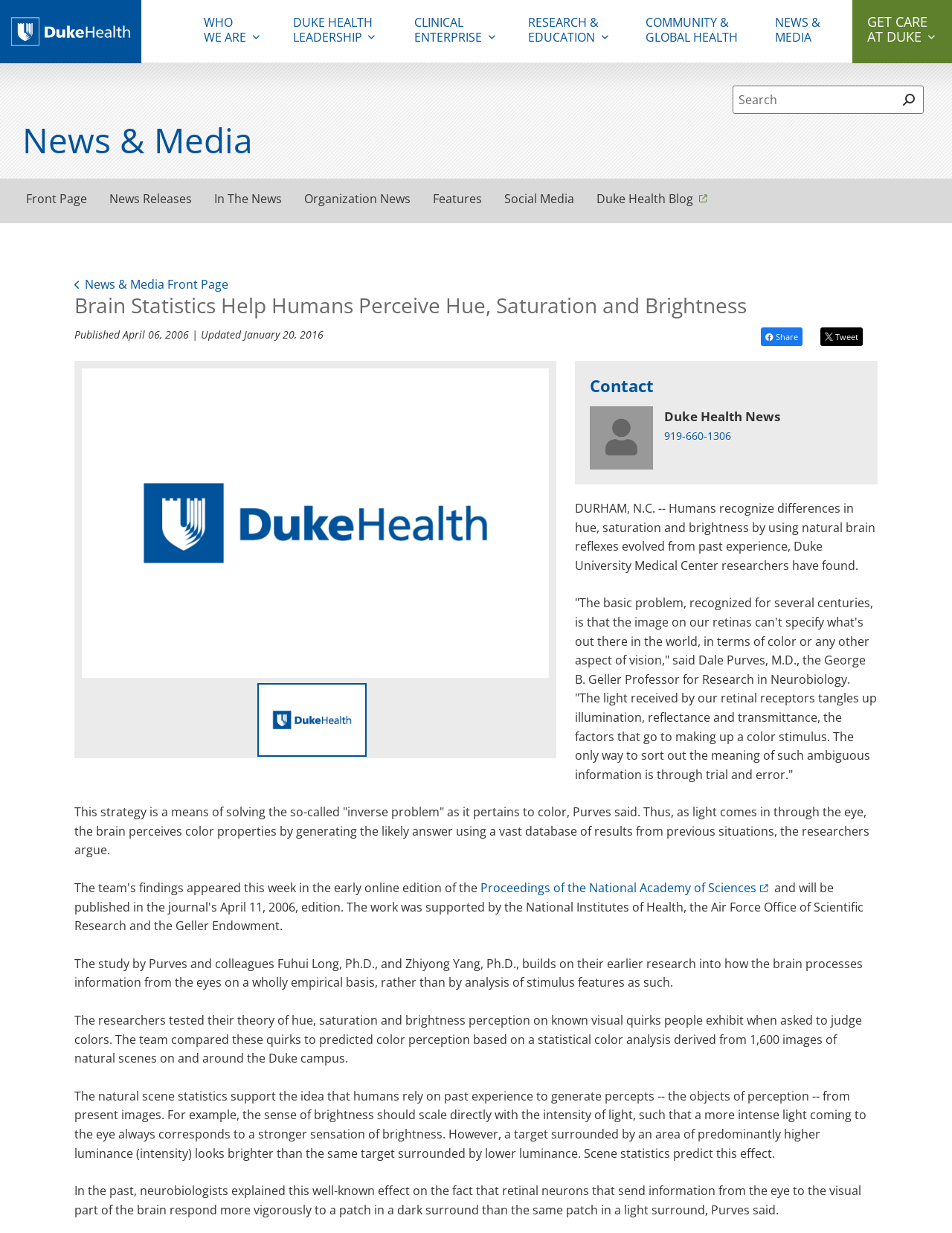What is the date of the news release?
Based on the image, give a concise answer in the form of a single word or short phrase.

April 06, 2006